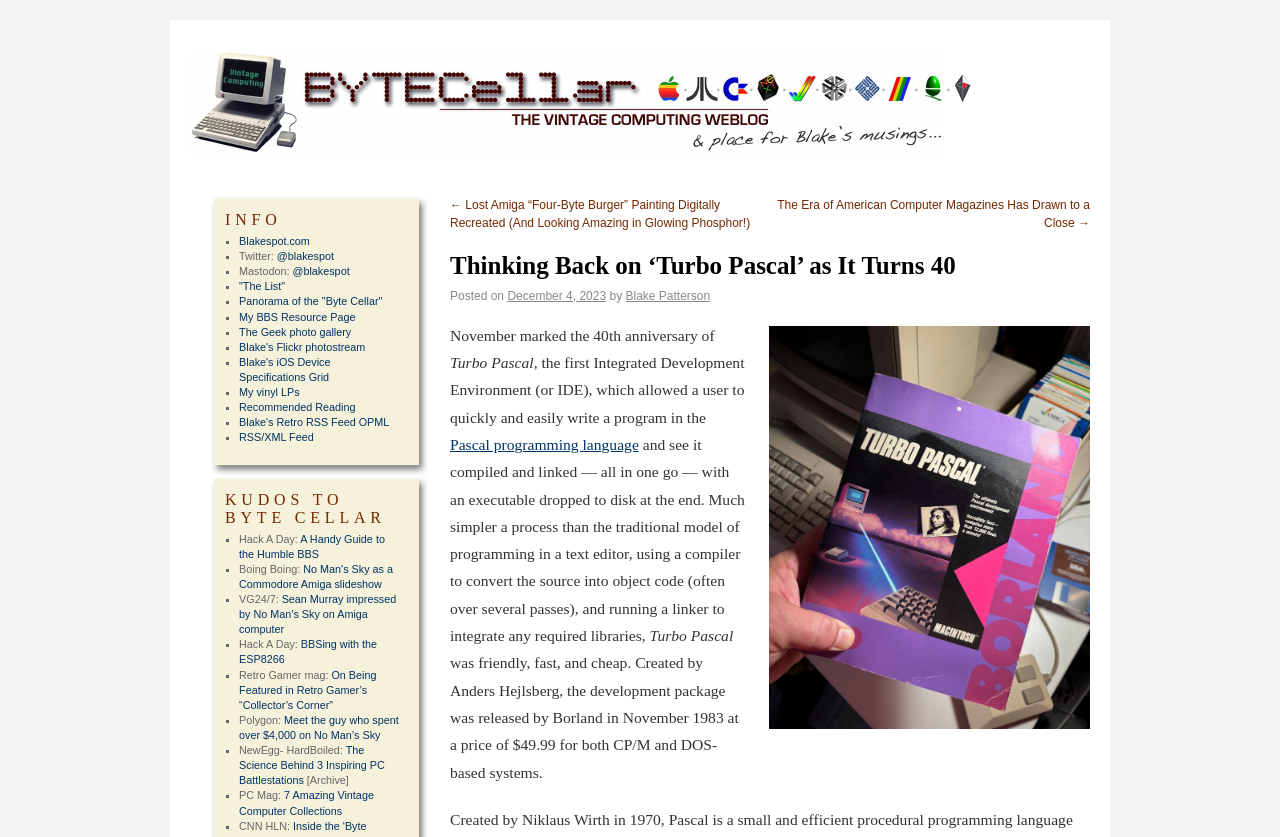Indicate the bounding box coordinates of the element that must be clicked to execute the instruction: "Check the 'INFO' section". The coordinates should be given as four float numbers between 0 and 1, i.e., [left, top, right, bottom].

[0.176, 0.252, 0.312, 0.274]